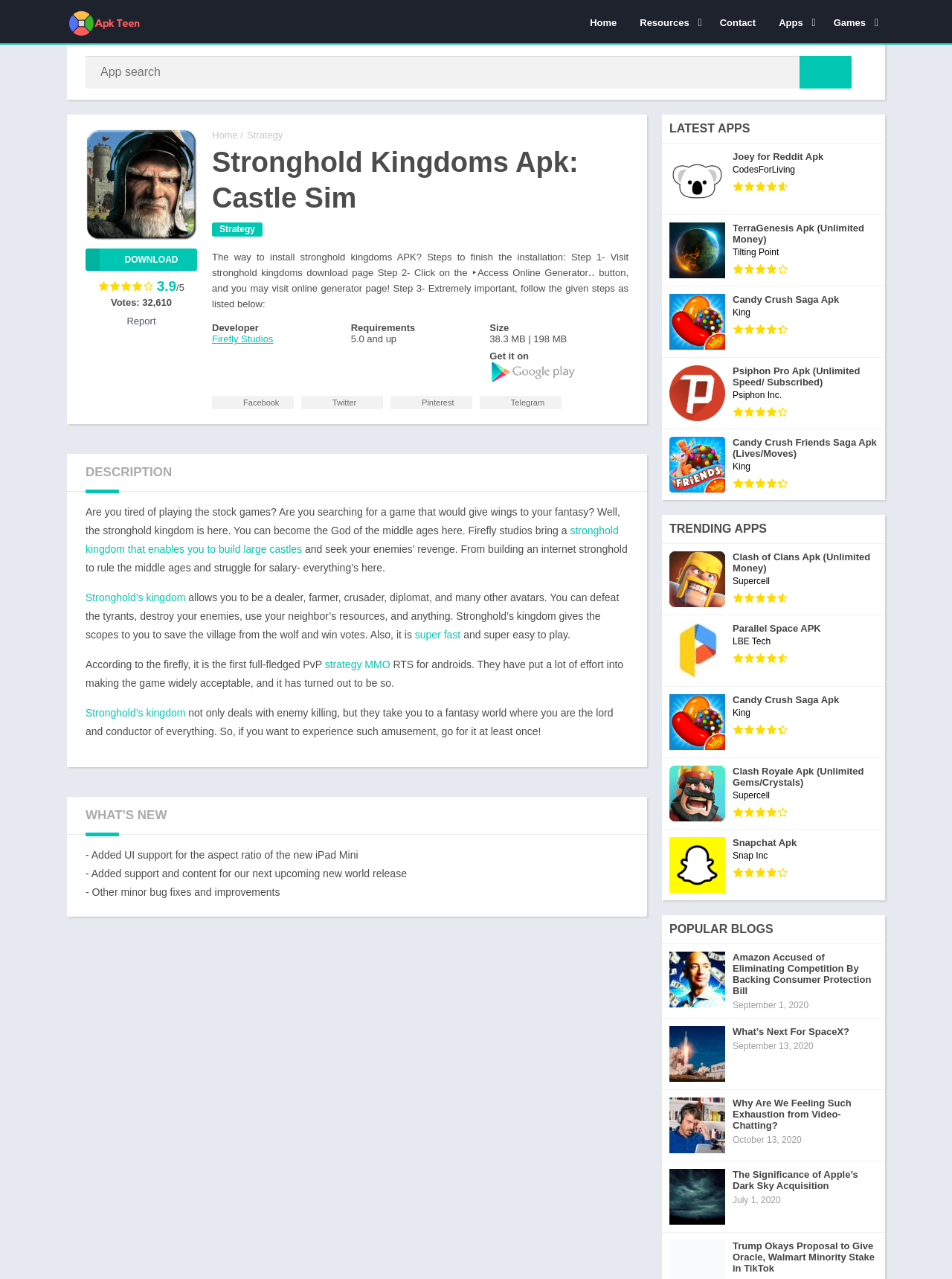Could you determine the bounding box coordinates of the clickable element to complete the instruction: "Read the description of Stronghold Kingdoms Apk"? Provide the coordinates as four float numbers between 0 and 1, i.e., [left, top, right, bottom].

[0.09, 0.396, 0.651, 0.419]